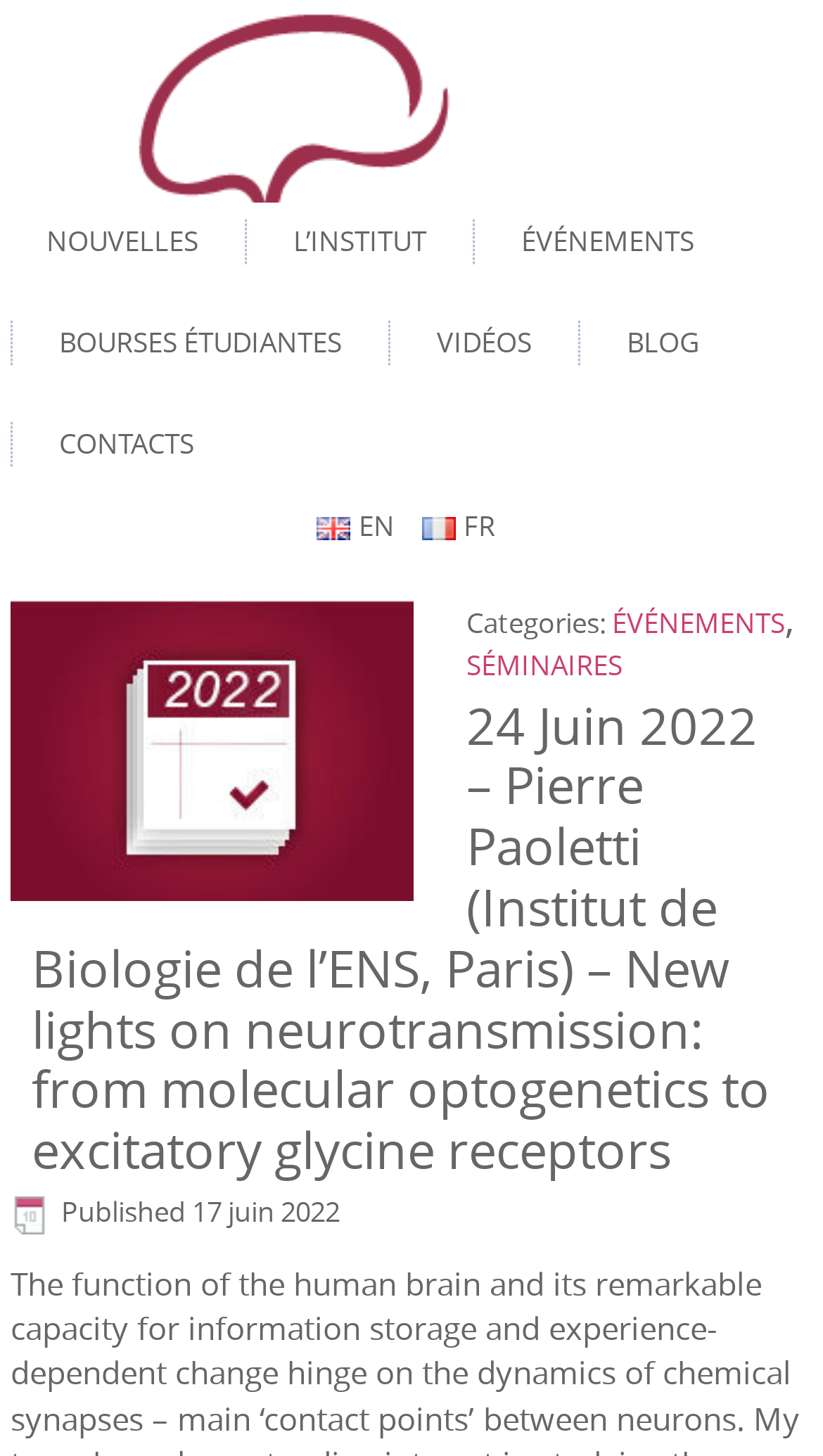Provide the bounding box coordinates of the section that needs to be clicked to accomplish the following instruction: "Check the event details."

[0.038, 0.478, 0.962, 0.812]